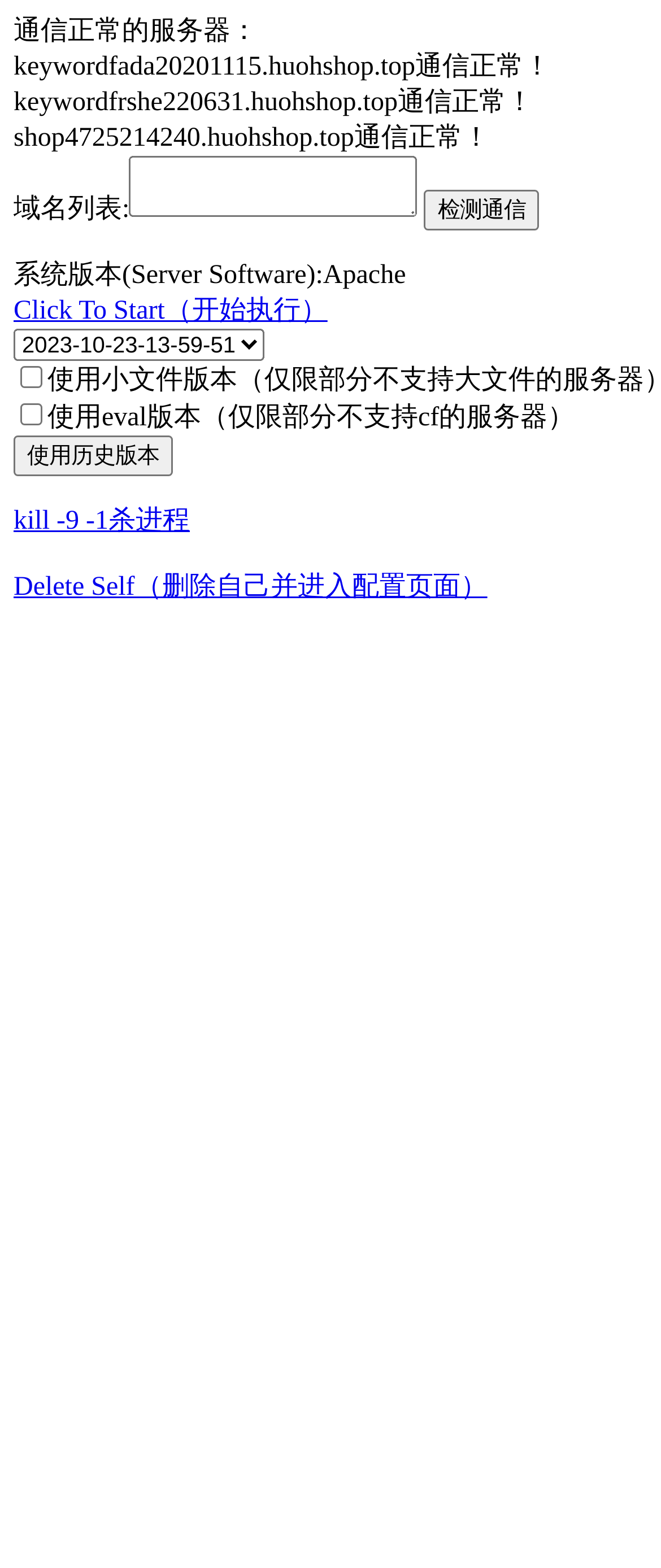Determine the bounding box coordinates of the clickable element to complete this instruction: "Use historical version". Provide the coordinates in the format of four float numbers between 0 and 1, [left, top, right, bottom].

[0.021, 0.278, 0.262, 0.304]